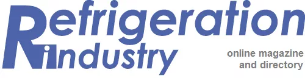Use a single word or phrase to answer this question: 
What is the purpose of 'Refrigeration Industry'?

Online magazine and directory